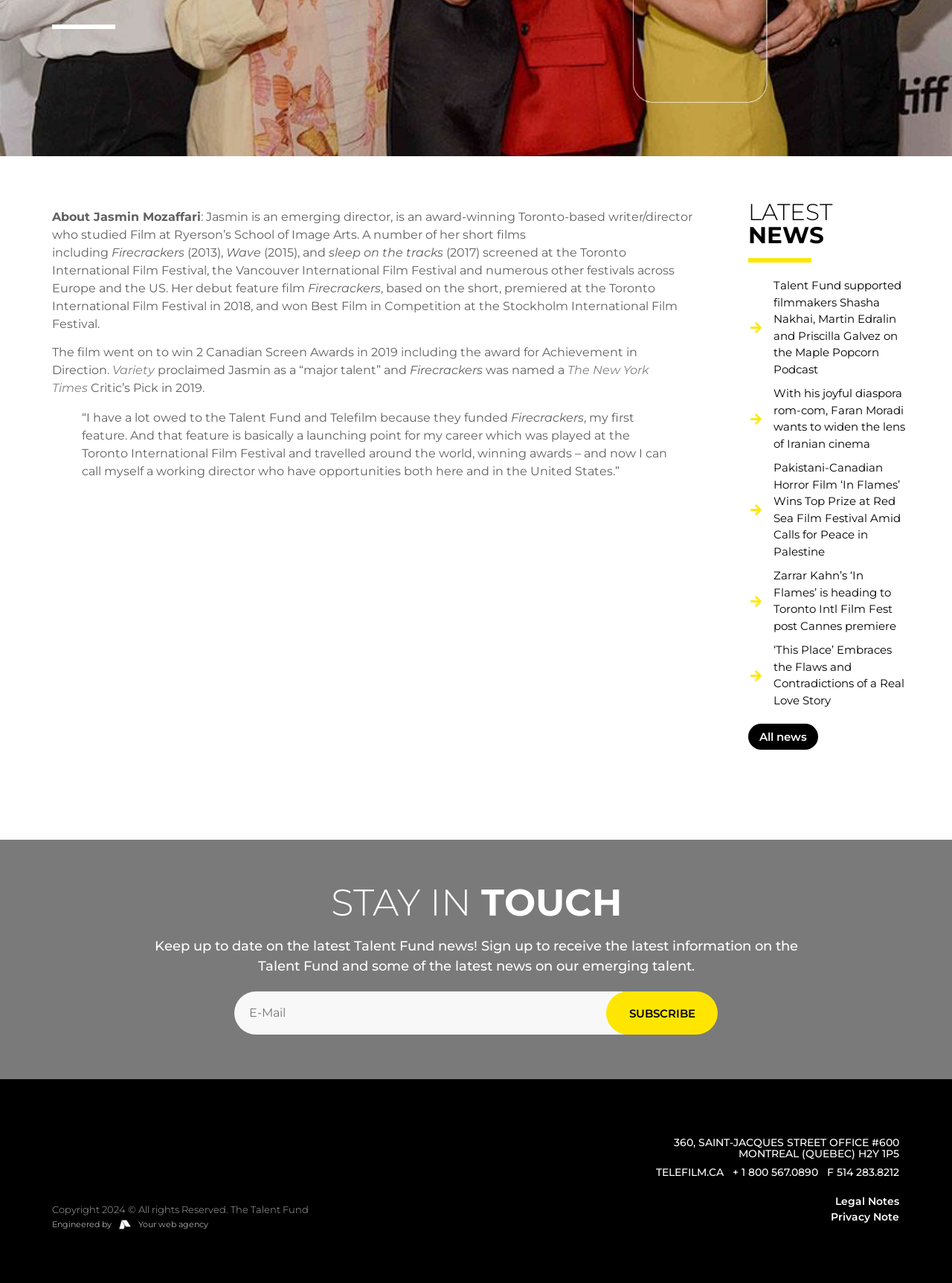Locate and provide the bounding box coordinates for the HTML element that matches this description: "+ 1 800 567.0890".

[0.77, 0.91, 0.859, 0.919]